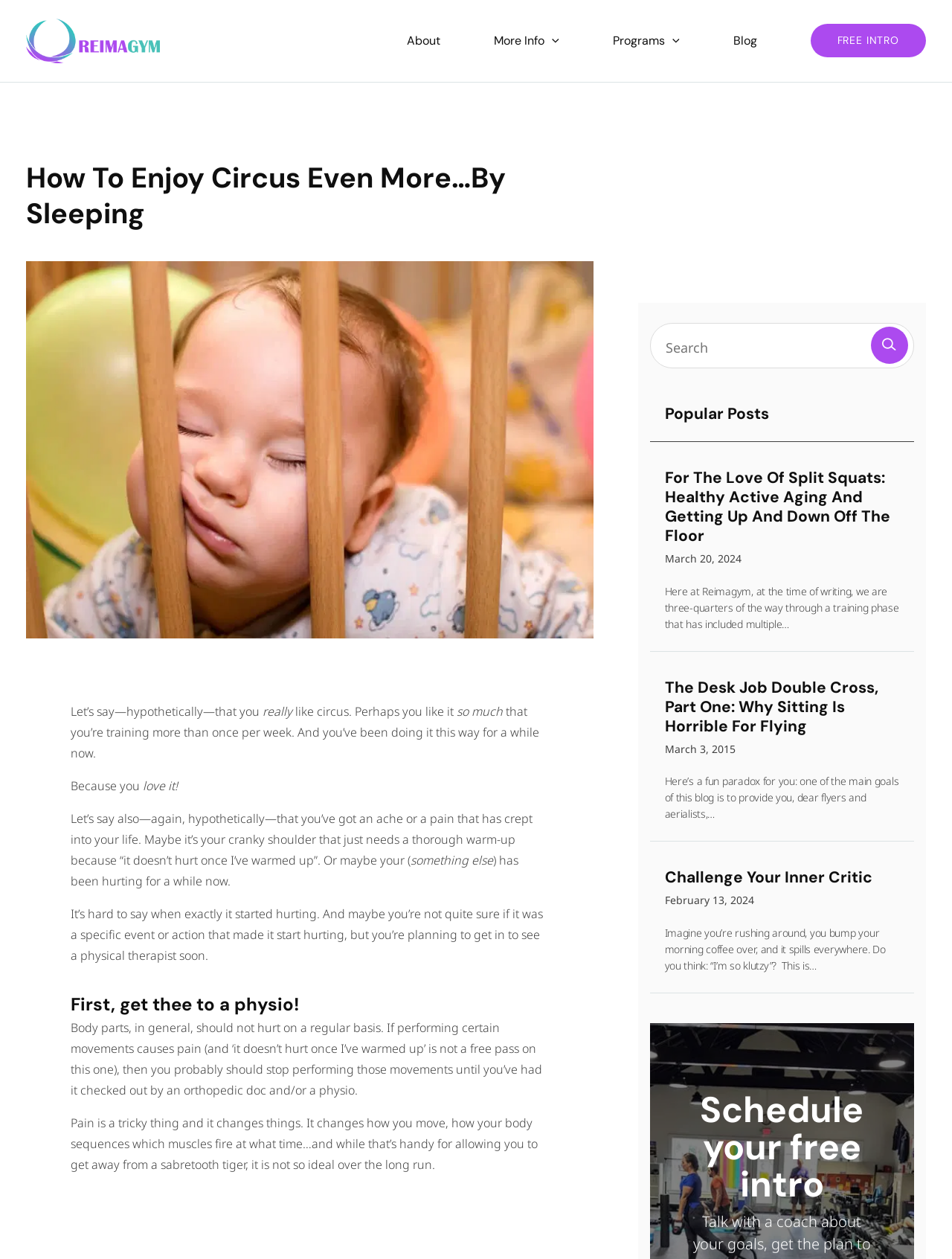Given the element description, predict the bounding box coordinates in the format (top-left x, top-left y, bottom-right x, bottom-right y). Make sure all values are between 0 and 1. Here is the element description: parent_node: More Info aria-label="Menu Toggle"

[0.572, 0.018, 0.588, 0.047]